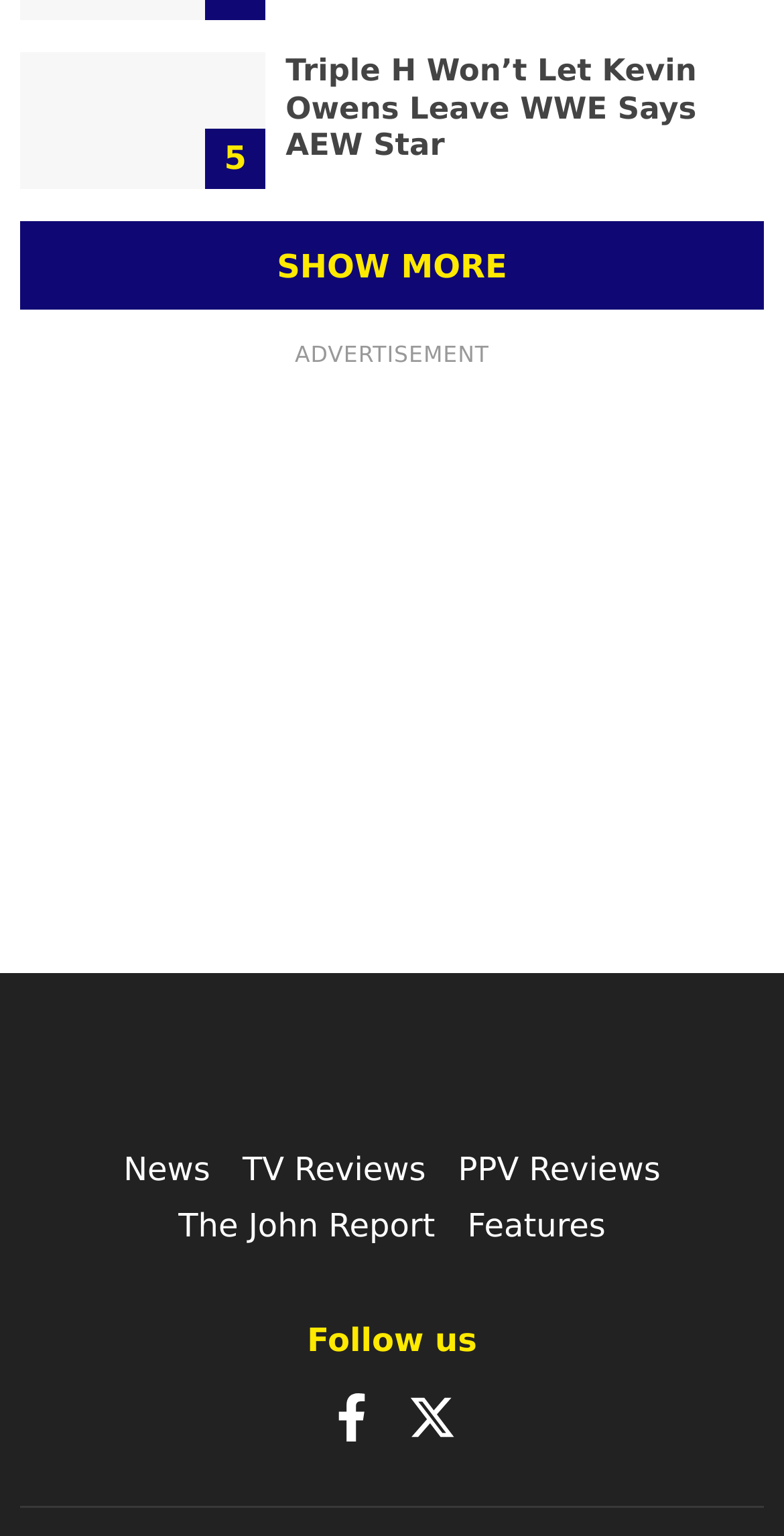Identify the bounding box coordinates for the region to click in order to carry out this instruction: "Go to 'The John Report' page". Provide the coordinates using four float numbers between 0 and 1, formatted as [left, top, right, bottom].

[0.227, 0.786, 0.555, 0.811]